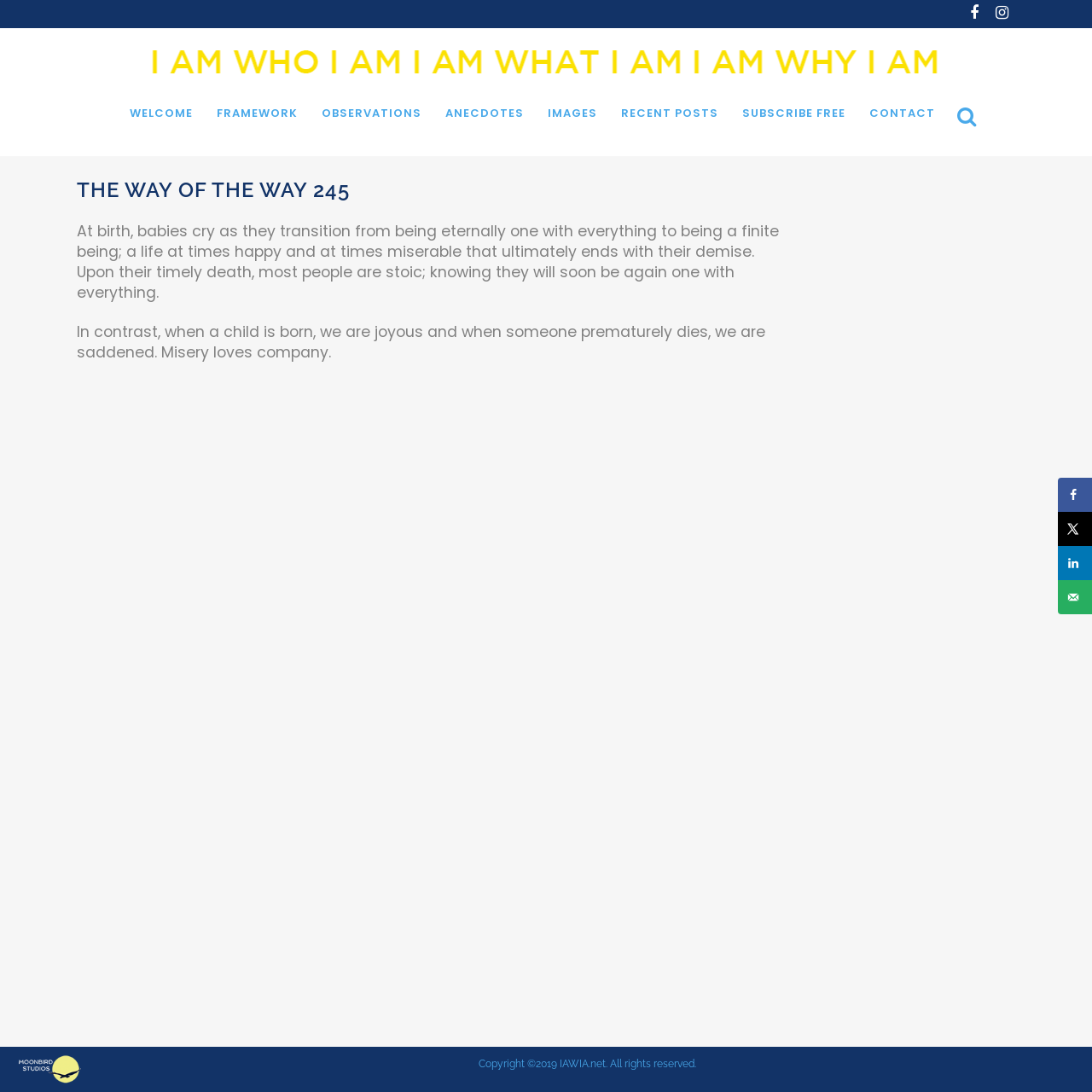Based on the provided description, "name="s" placeholder="Search"", find the bounding box of the corresponding UI element in the screenshot.

[0.113, 0.113, 0.887, 0.127]